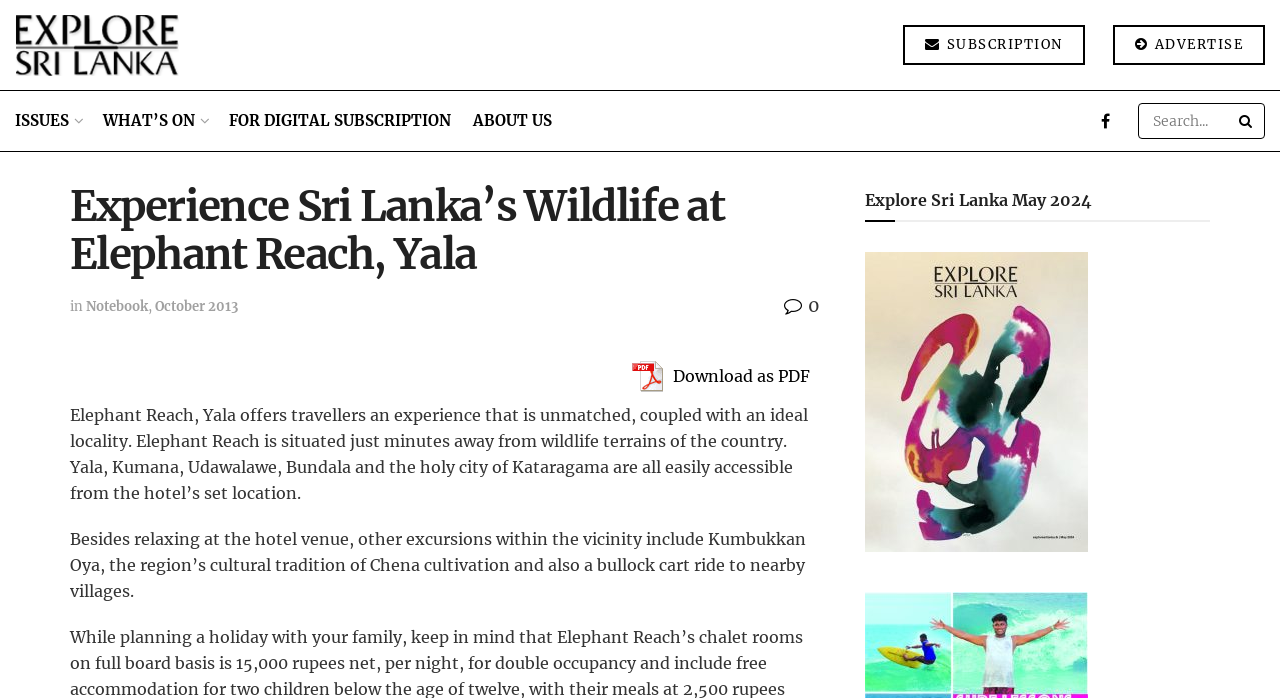Explain in detail what is displayed on the webpage.

The webpage is about Elephant Reach, a hotel located in Yala, Sri Lanka, and its surroundings. At the top left corner, there are several links, including "Retail", "ISSUES", "WHAT'S ON", "FOR DIGITAL SUBSCRIPTION", "ABOUT US", and an icon. On the top right corner, there are links for "SUBSCRIPTION" and "ADVERTISE", as well as a search bar with a search button.

Below the top navigation, there is a heading that reads "Experience Sri Lanka’s Wildlife at Elephant Reach, Yala". Underneath this heading, there is a paragraph of text that describes the hotel's location and its proximity to wildlife areas. The text also mentions the nearby cities of Yala, Kumana, Udawalawe, Bundala, and Kataragama.

Further down the page, there are three paragraphs of text that describe the hotel's amenities and activities, including relaxing at the hotel, excursions to nearby areas, and accommodations for families. On the right side of the page, there is a heading that reads "Explore Sri Lanka May 2024" and a link with an associated image.

There are also several other links and images scattered throughout the page, including a link to download a PDF, an image of a PDF icon, and an image with no associated text. Overall, the webpage appears to be promoting Elephant Reach as a hotel destination for those interested in exploring Sri Lanka's wildlife.